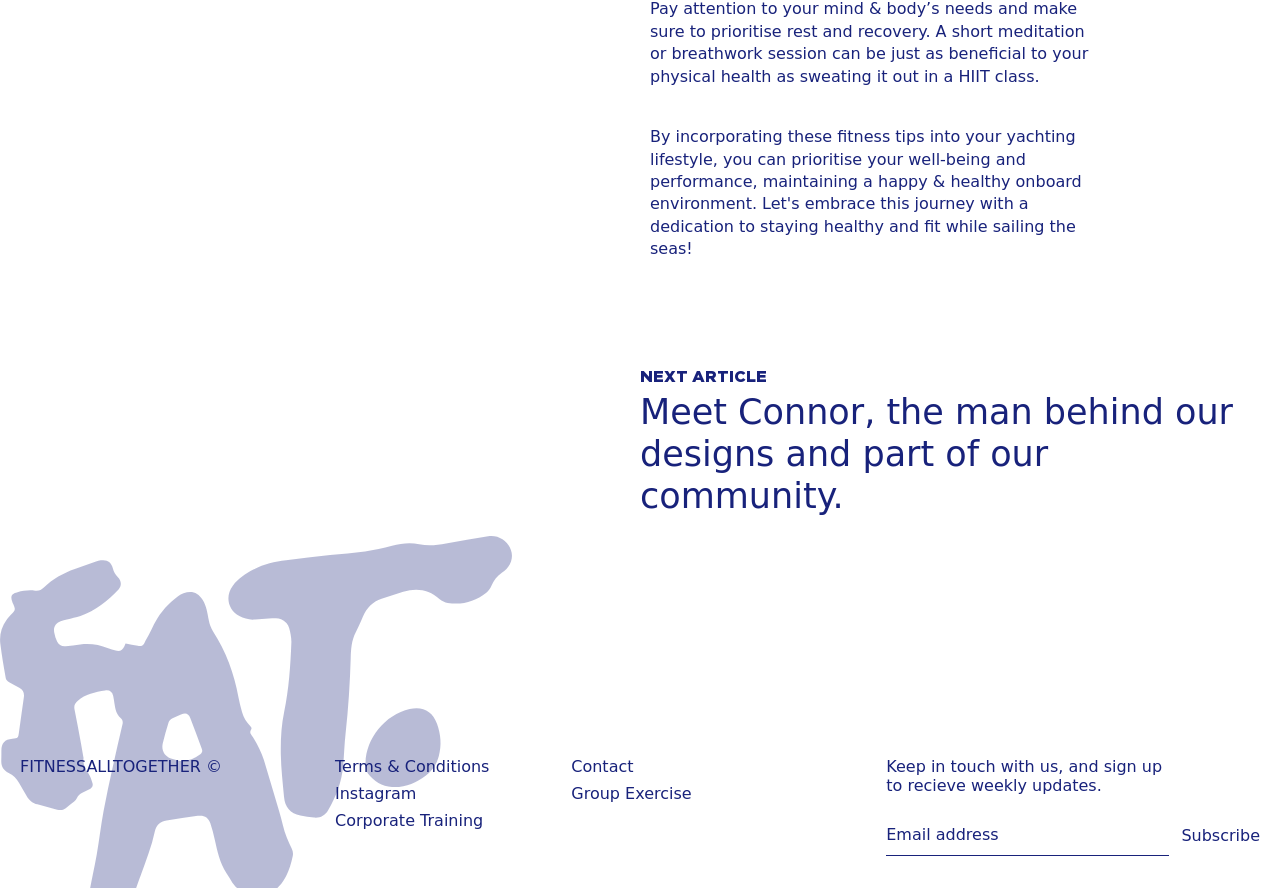Please identify the coordinates of the bounding box that should be clicked to fulfill this instruction: "Follow on Instagram".

[0.262, 0.883, 0.325, 0.904]